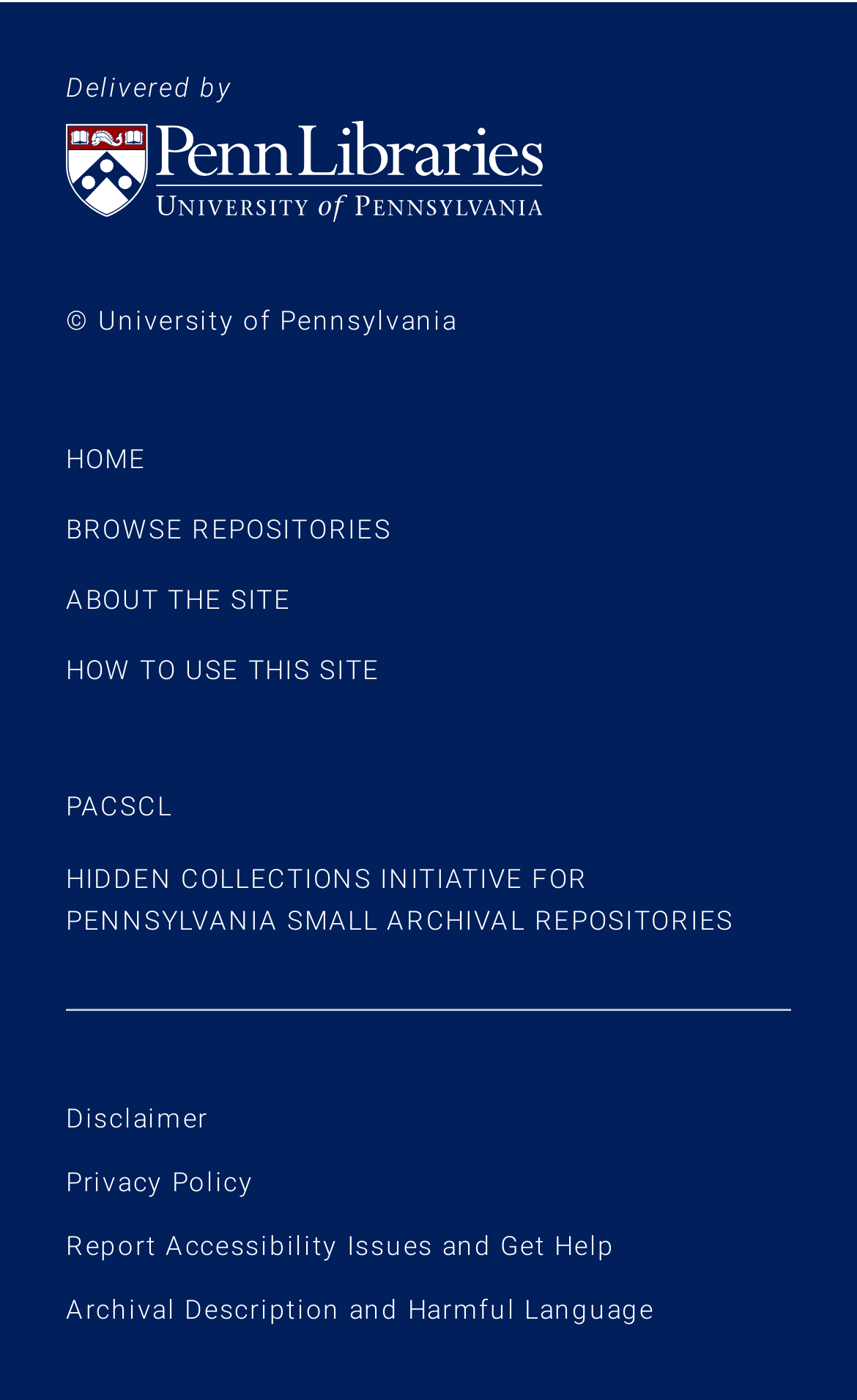Using the elements shown in the image, answer the question comprehensively: What is the name of the initiative?

I found the answer by looking at the link 'HIDDEN COLLECTIONS INITIATIVE FOR PENNSYLVANIA SMALL ARCHIVAL REPOSITORIES' which is located under the 'PACSCL' heading.